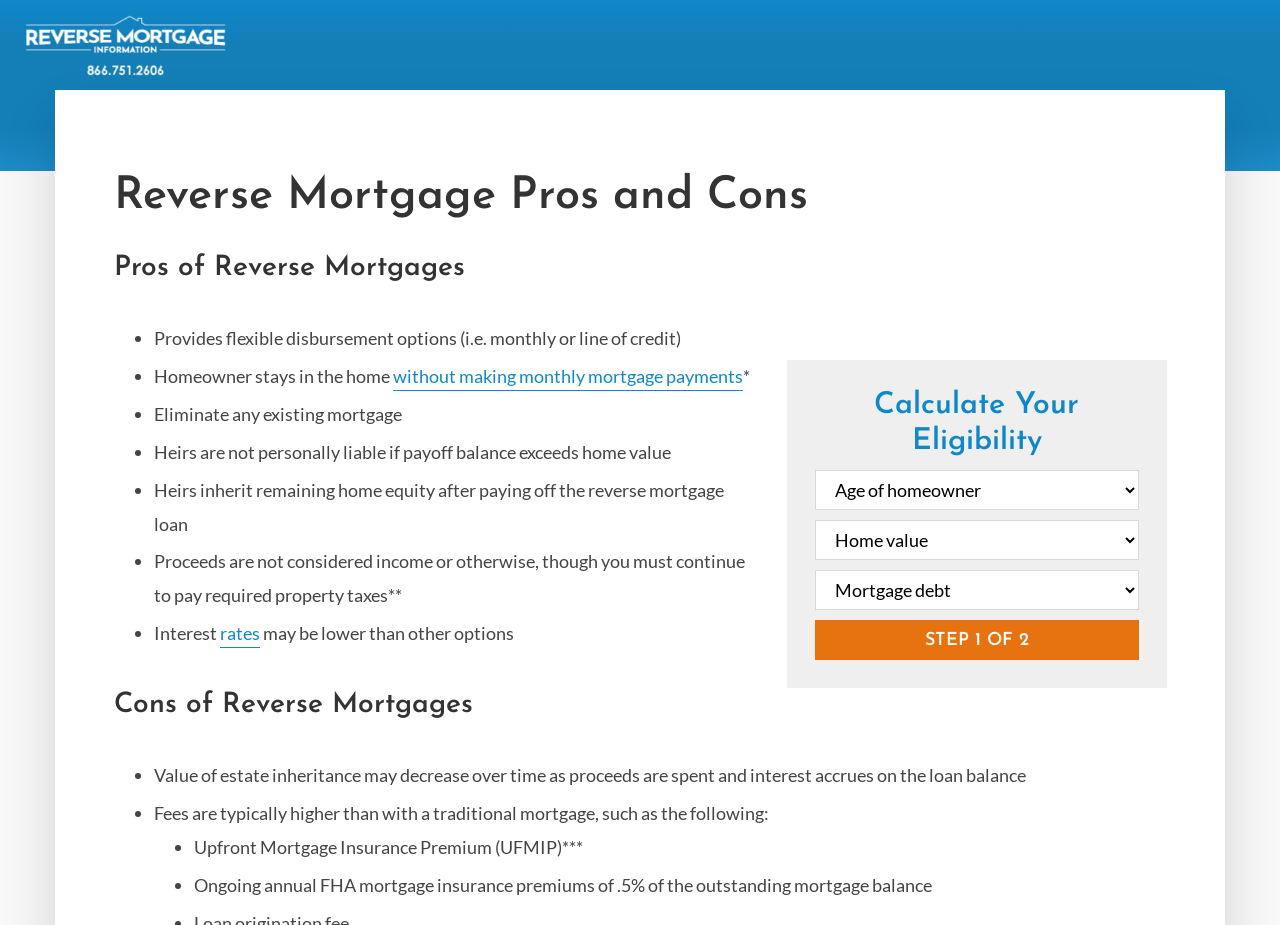Generate the main heading text from the webpage.

Reverse Mortgage Pros and Cons